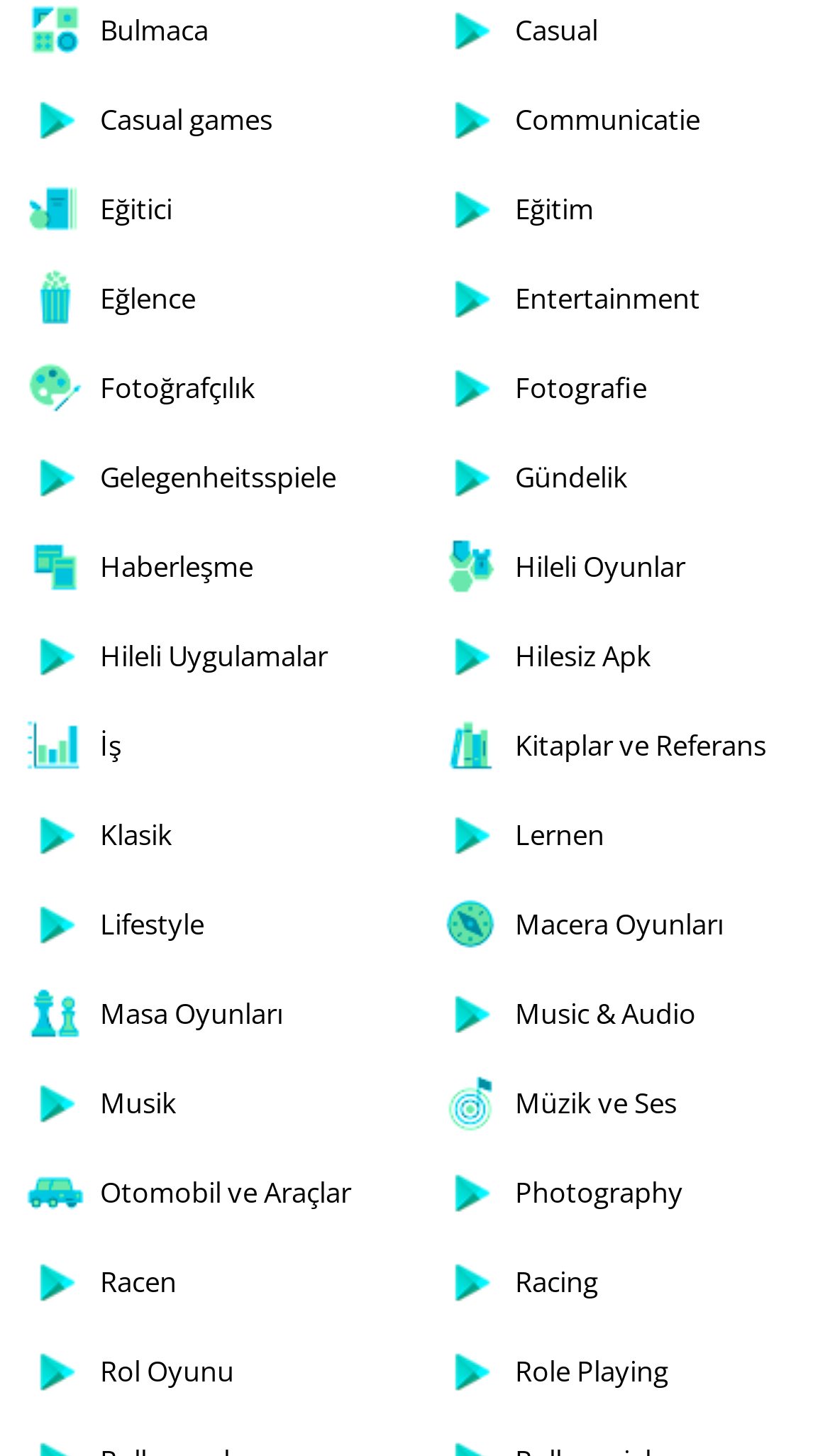Find the bounding box coordinates of the element I should click to carry out the following instruction: "Explore Role Playing".

[0.5, 0.911, 1.0, 0.972]